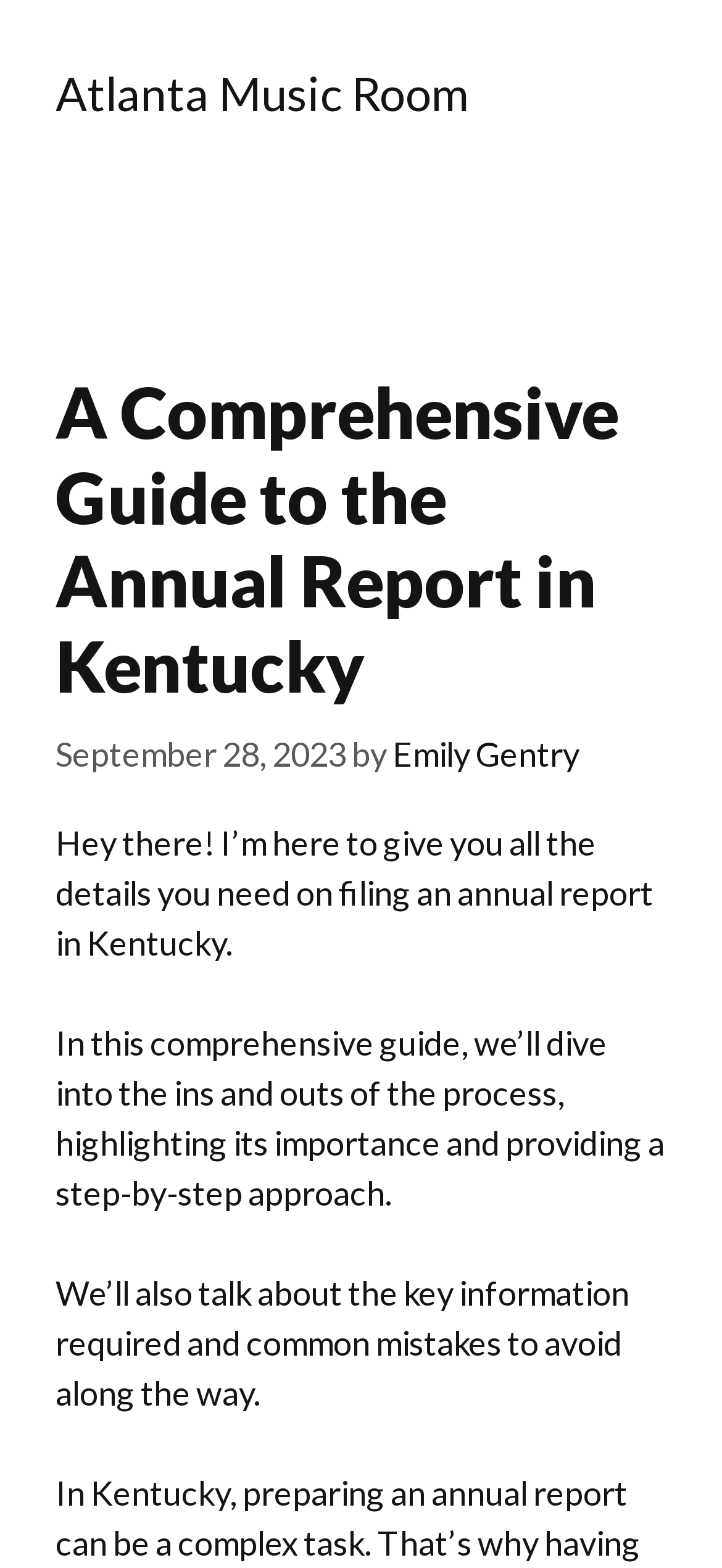Extract the bounding box coordinates of the UI element described: "Menu". Provide the coordinates in the format [left, top, right, bottom] with values ranging from 0 to 1.

[0.759, 0.024, 0.923, 0.094]